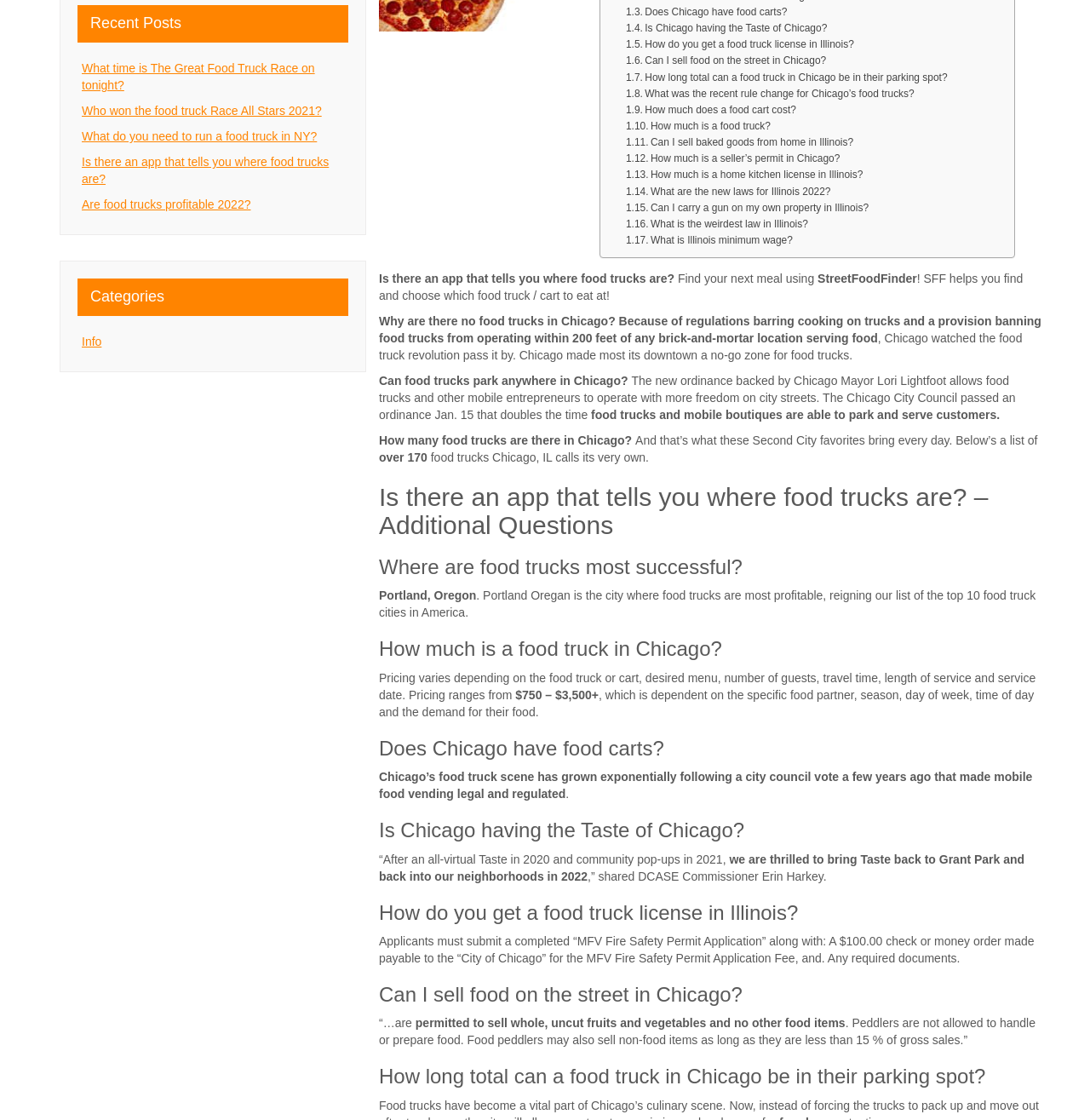Show the bounding box coordinates for the HTML element as described: "Write an online review".

None